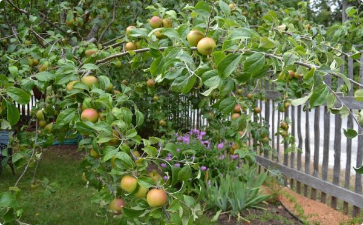What type of fence is in the backdrop?
Using the information from the image, give a concise answer in one word or a short phrase.

wooden